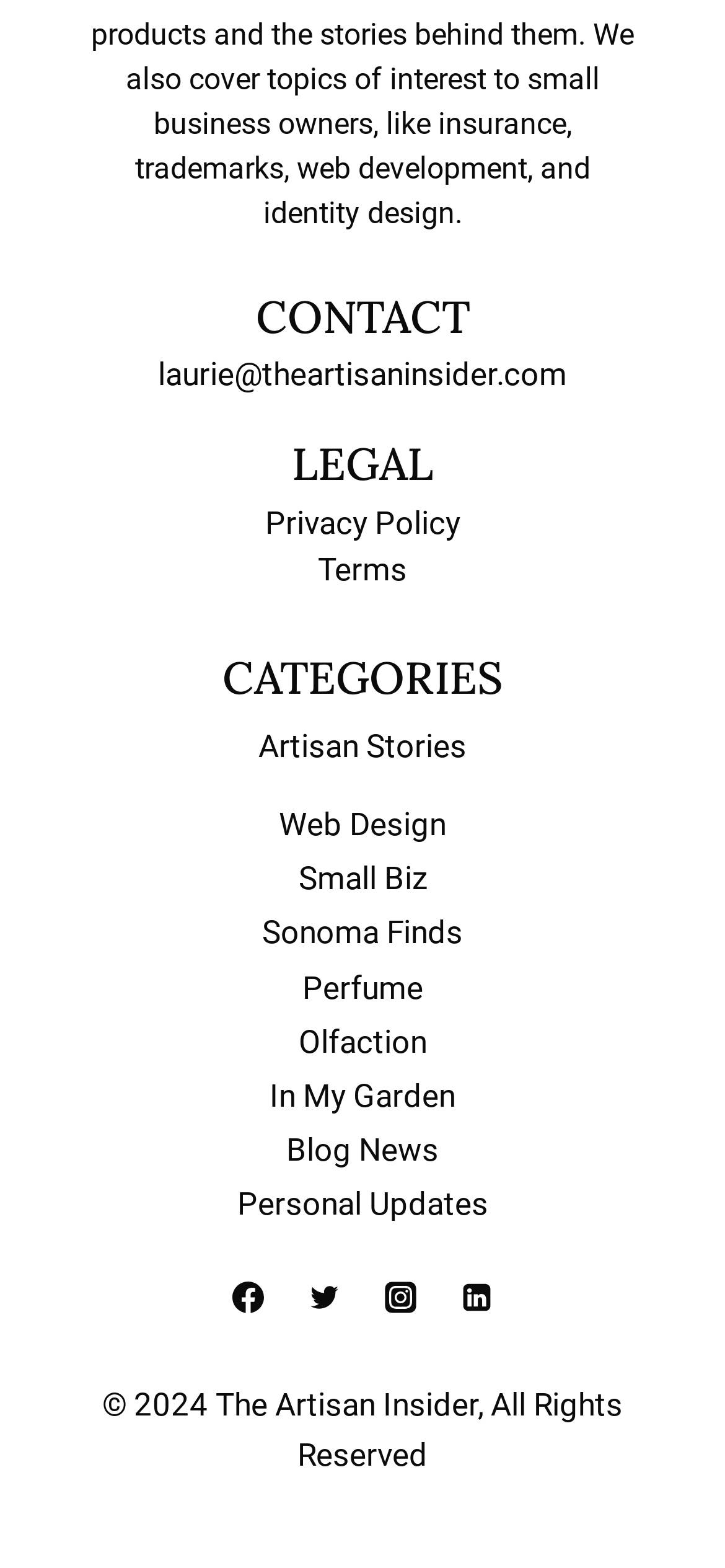Kindly determine the bounding box coordinates for the clickable area to achieve the given instruction: "read artisan stories".

[0.306, 0.454, 0.694, 0.492]